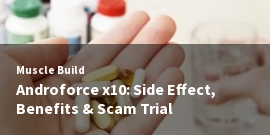What is the background of the image?
Use the information from the image to give a detailed answer to the question.

The caption describes the background as 'blurred', which implies that the focus is on the title and the nutritional supplement bottles, rather than the background itself.